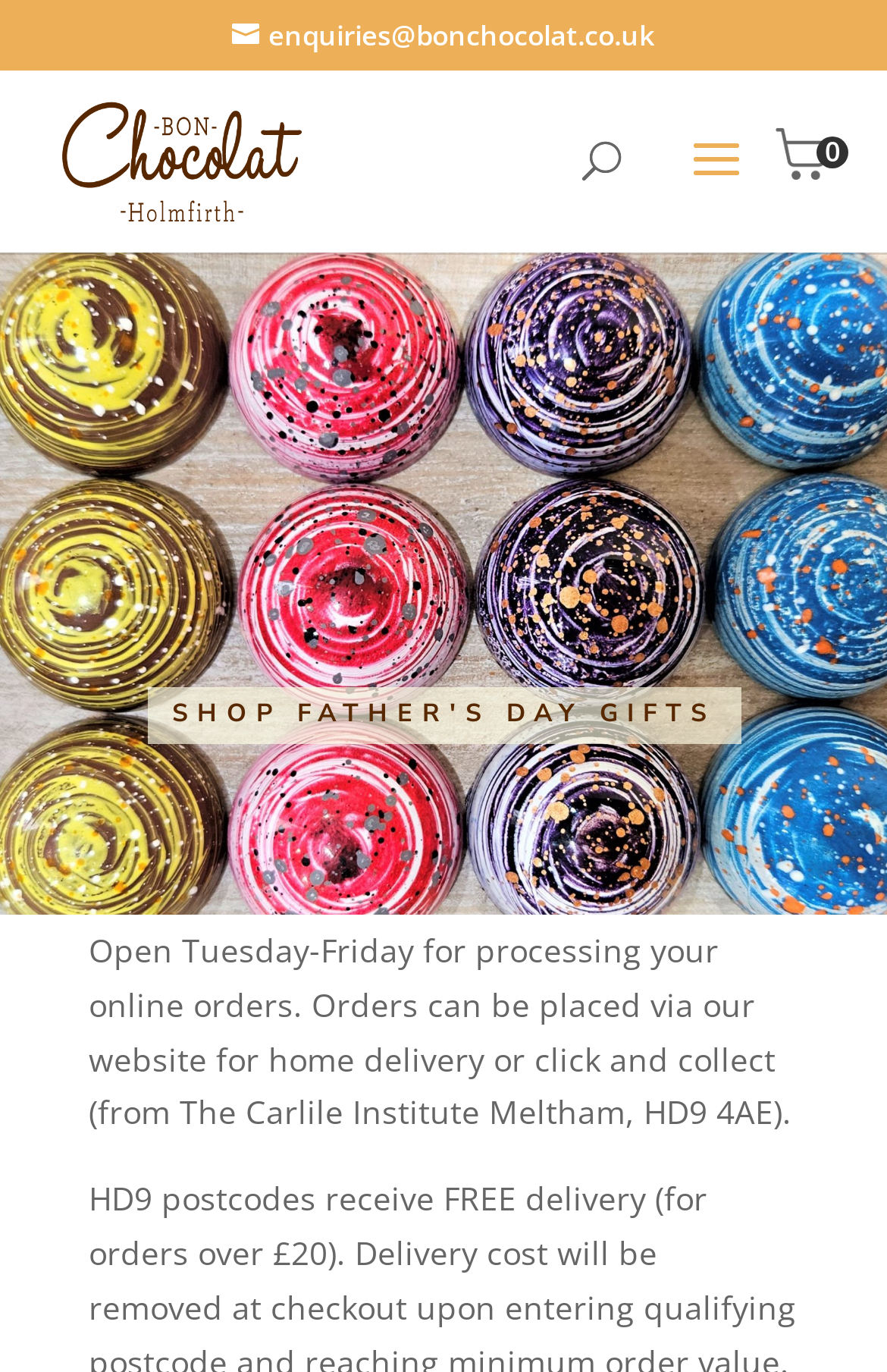Using details from the image, please answer the following question comprehensively:
What is the special occasion for which gifts can be shopped?

I found the special occasion by looking at the link element with the text 'SHOP FATHER'S DAY GIFTS' which is prominently displayed on the page.